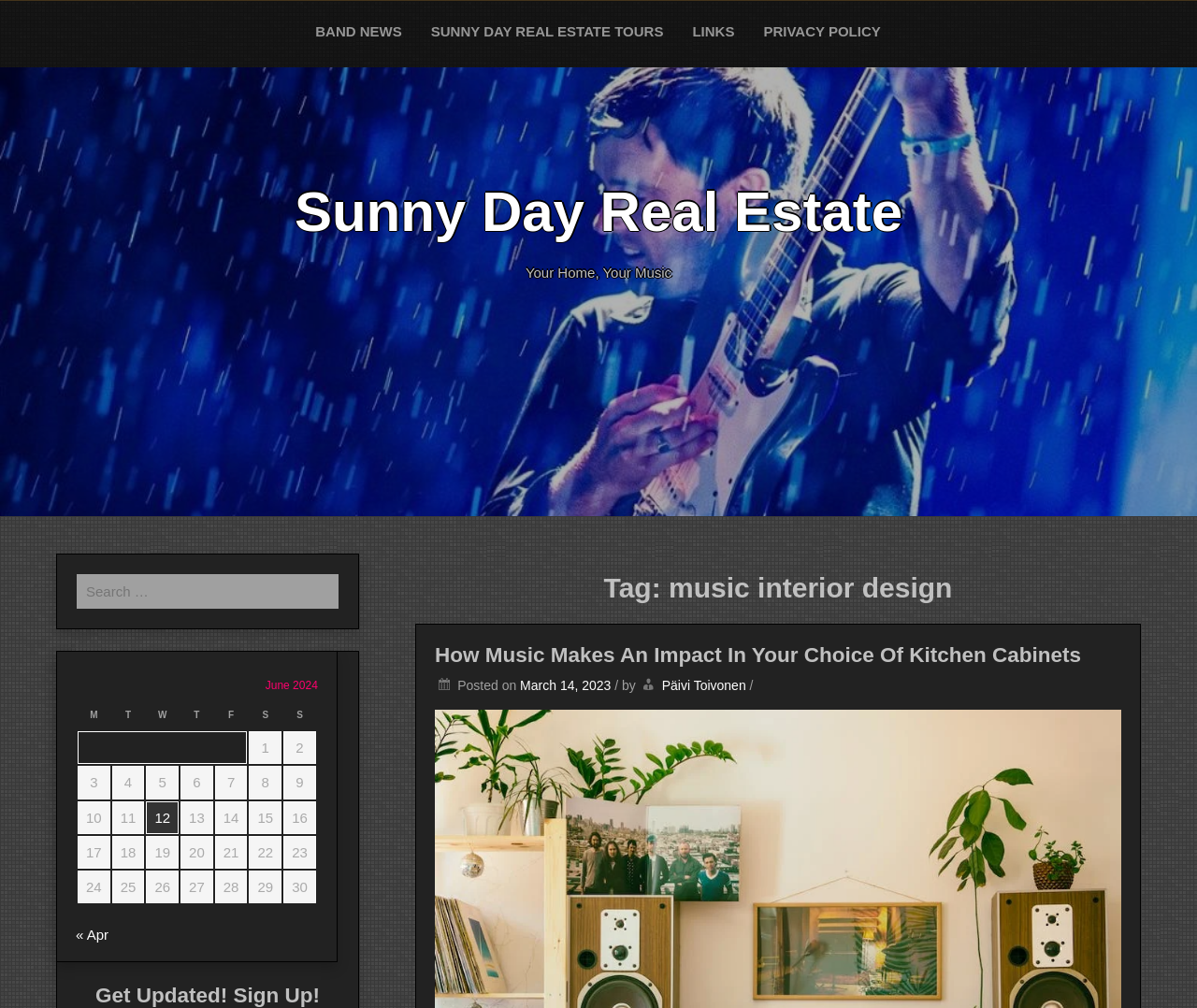Give a one-word or short-phrase answer to the following question: 
What is the purpose of the search box?

Search for blog posts